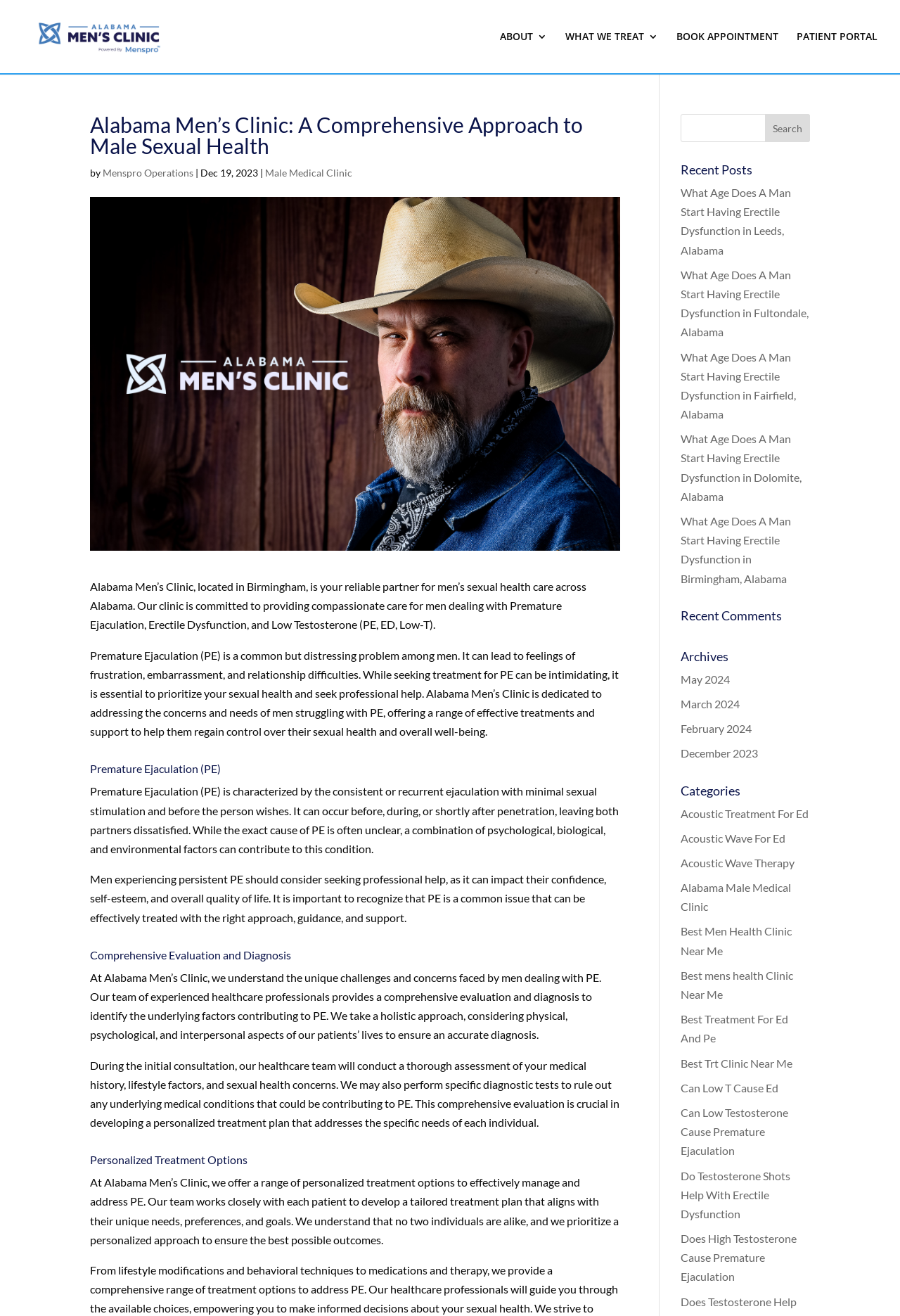What is the condition characterized by consistent or recurrent ejaculation?
Please provide an in-depth and detailed response to the question.

According to the text 'Premature Ejaculation (PE) is characterized by the consistent or recurrent ejaculation with minimal sexual stimulation and before the person wishes.', Premature Ejaculation (PE) is the condition characterized by consistent or recurrent ejaculation.